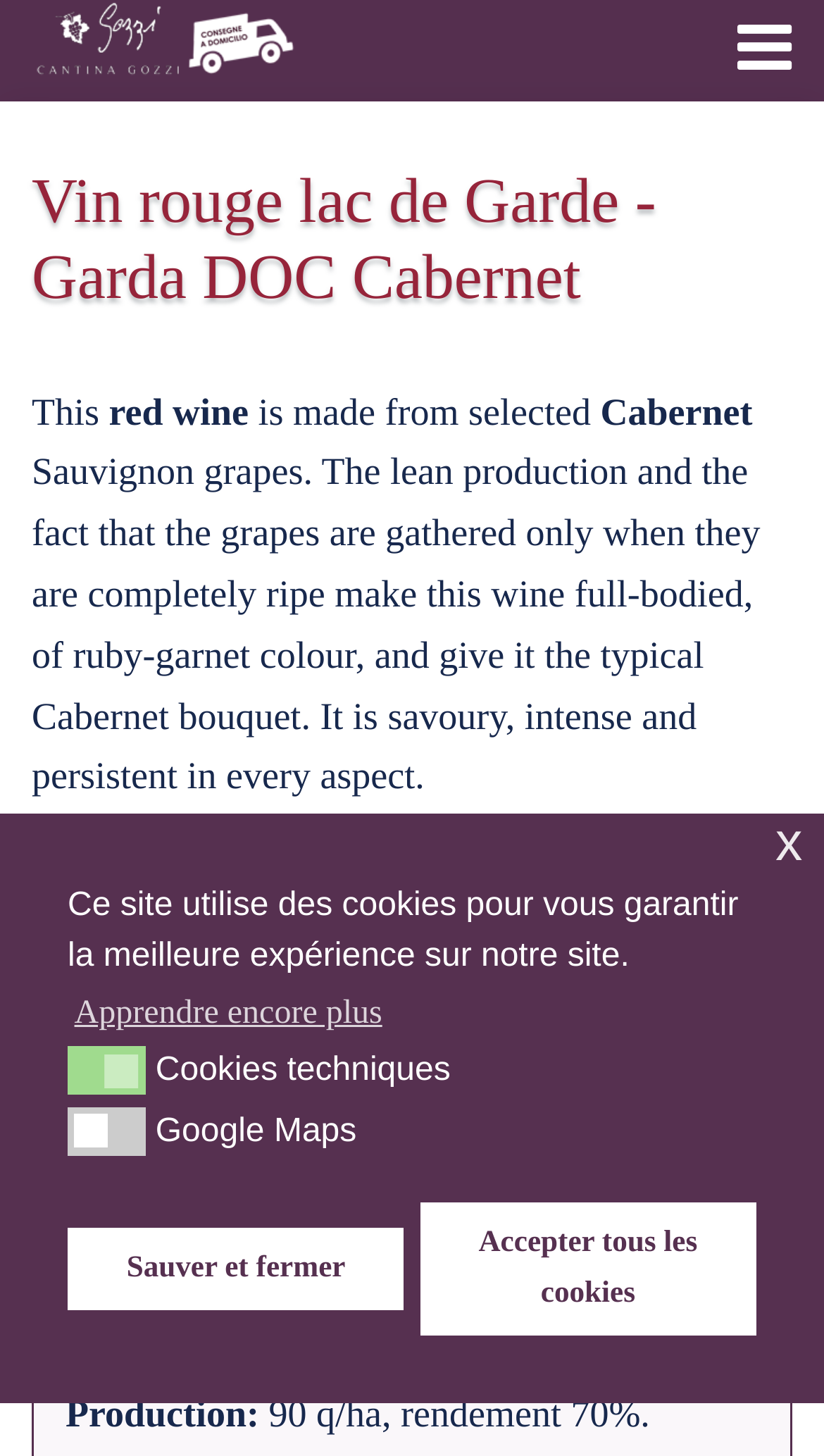What is the production yield of the vineyard?
Please answer the question with as much detail as possible using the screenshot.

The webpage provides technical details about the vineyard, including the production yield, which is stated as '90 q/ha, rendement 70%' in the 'Production:' section